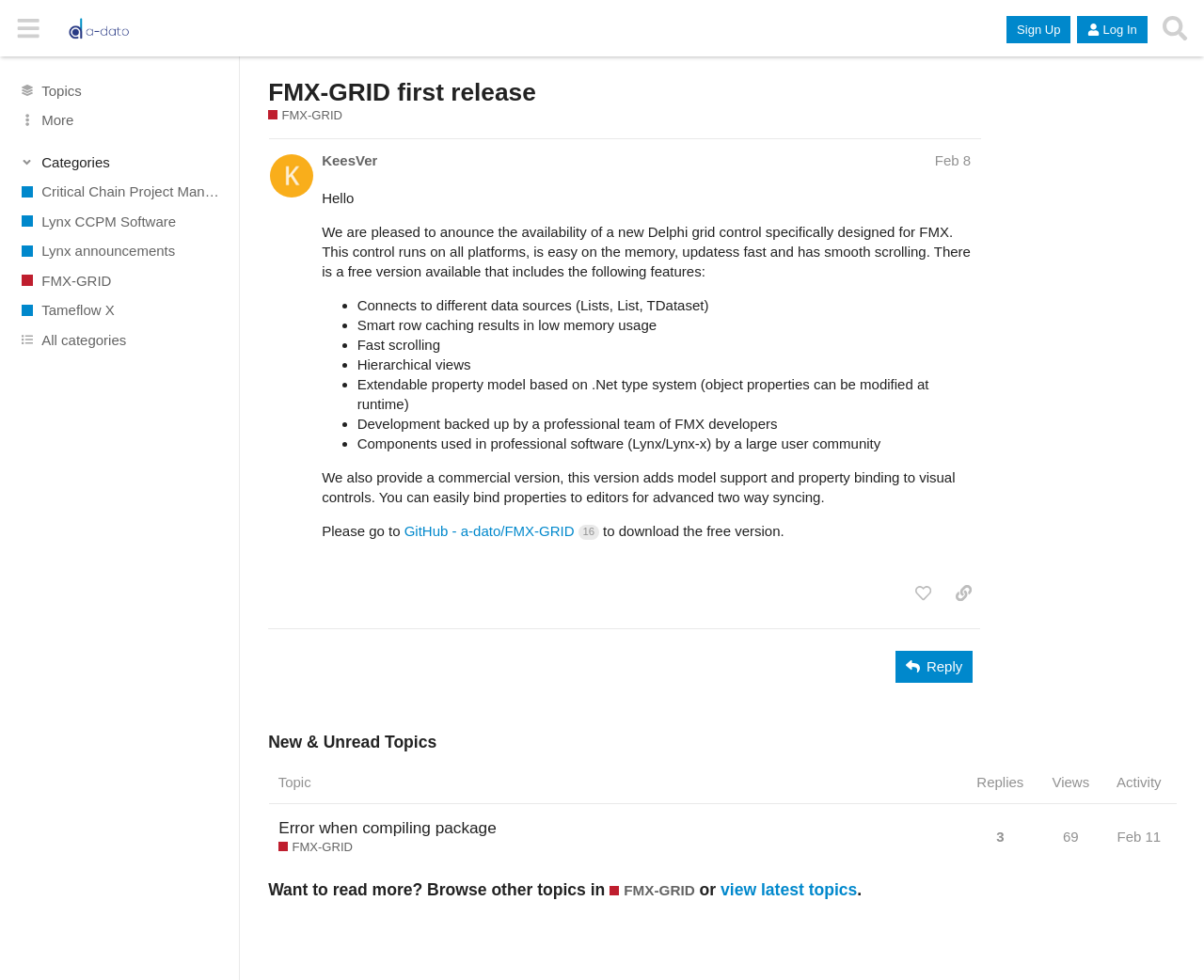What is the name of the user who posted the first topic?
Using the visual information, answer the question in a single word or phrase.

KeesVer